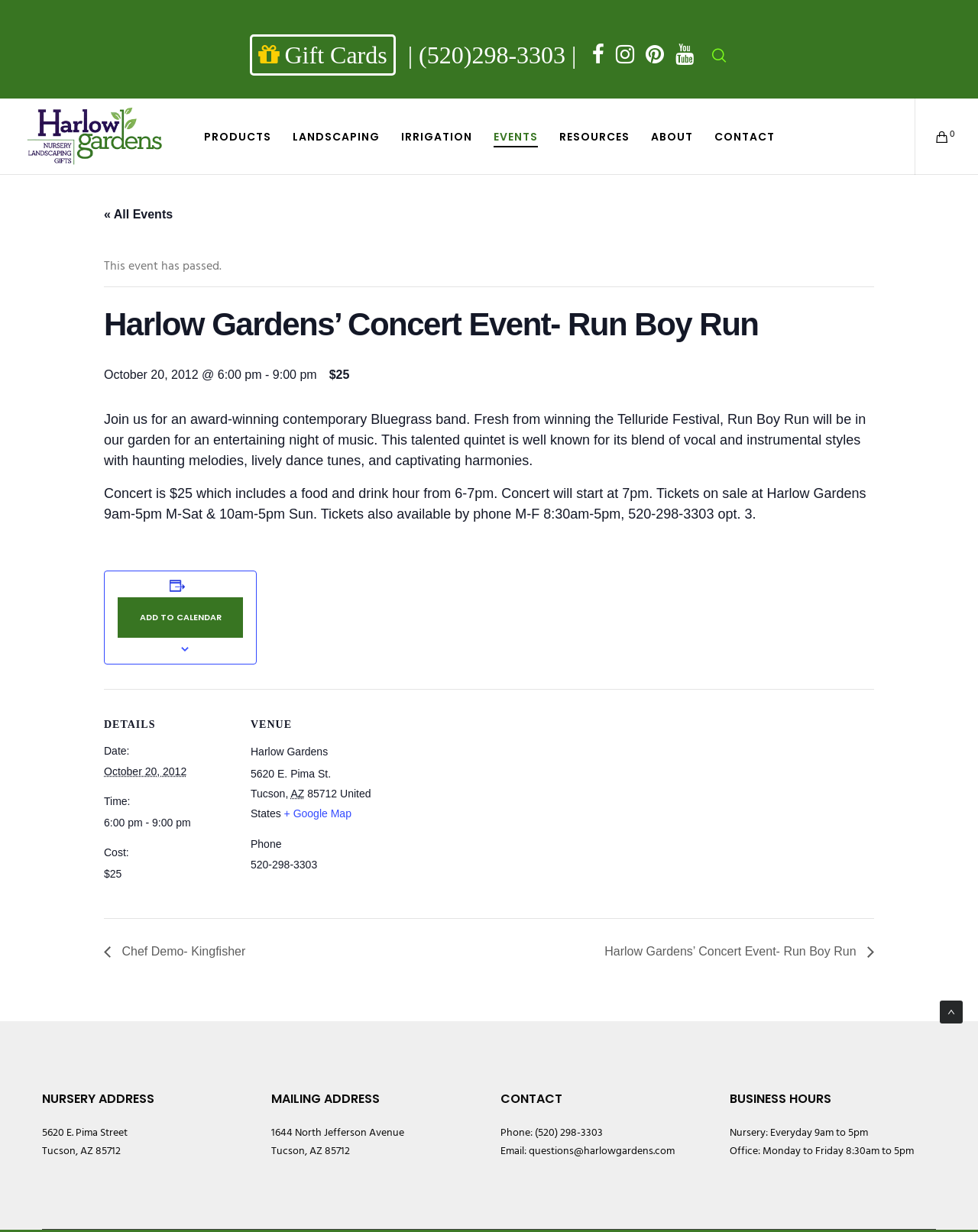Determine the coordinates of the bounding box for the clickable area needed to execute this instruction: "Check the 'VENUE' details".

[0.256, 0.579, 0.388, 0.597]